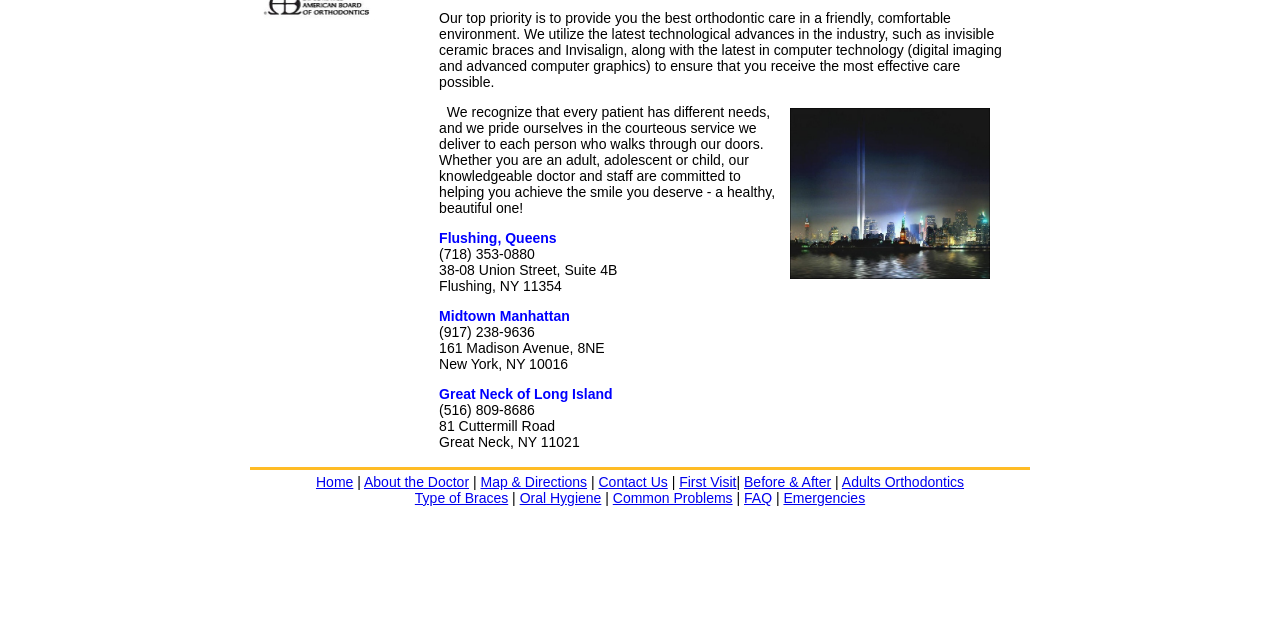Refer to the element description About the Doctor and identify the corresponding bounding box in the screenshot. Format the coordinates as (top-left x, top-left y, bottom-right x, bottom-right y) with values in the range of 0 to 1.

[0.284, 0.741, 0.366, 0.766]